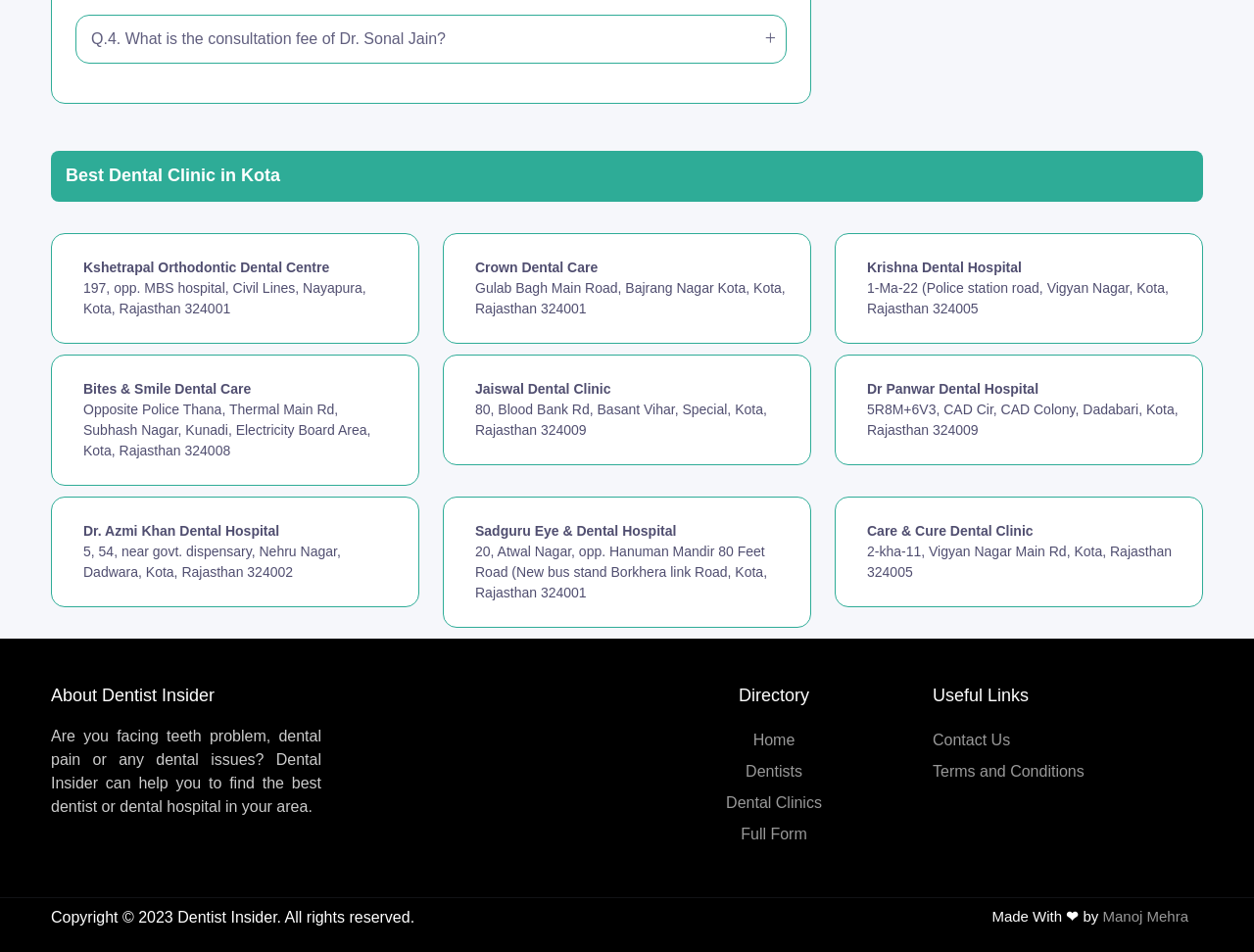Provide a brief response to the question using a single word or phrase: 
How many dental clinics are listed on this webpage?

9